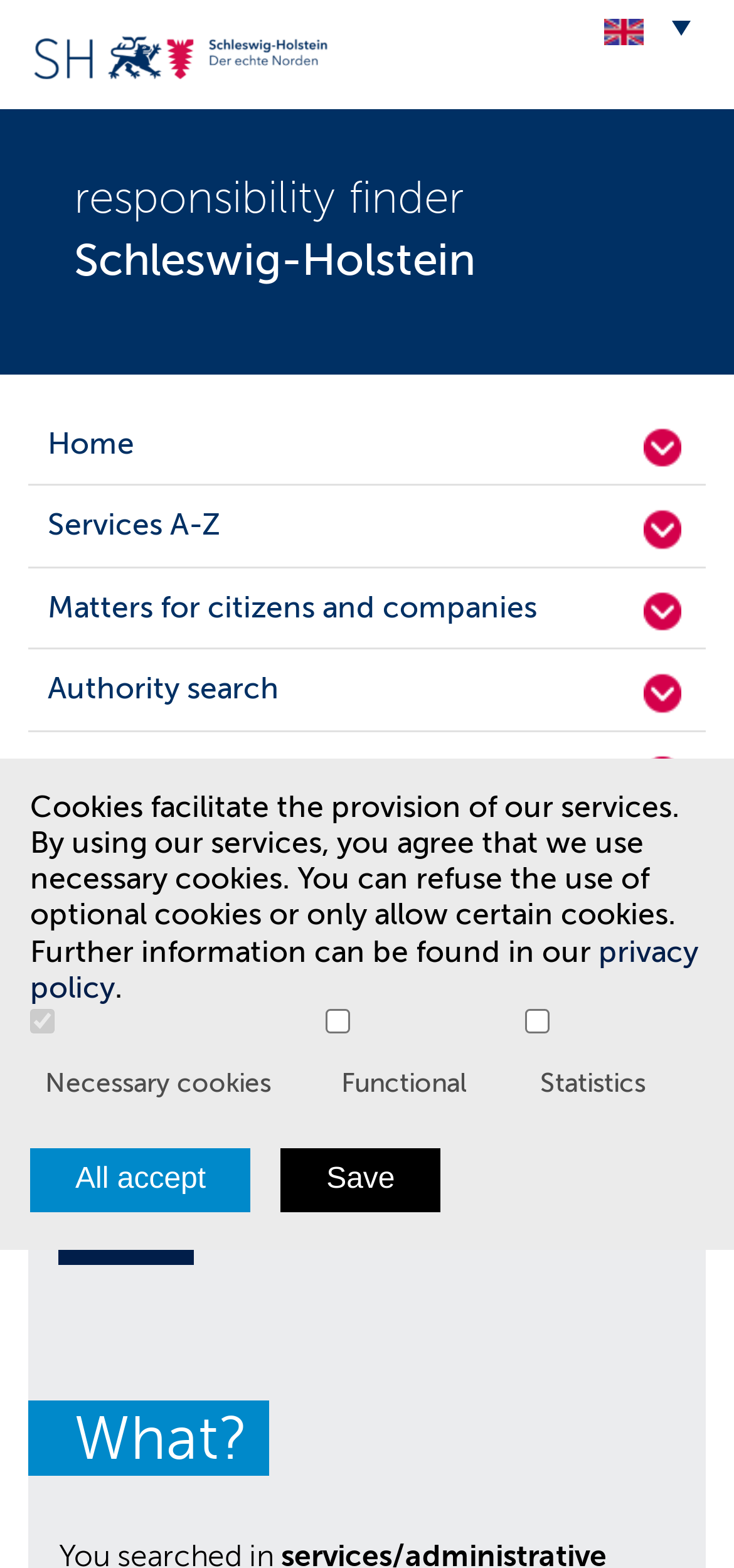Determine the bounding box for the UI element described here: "All accept".

[0.041, 0.732, 0.342, 0.773]